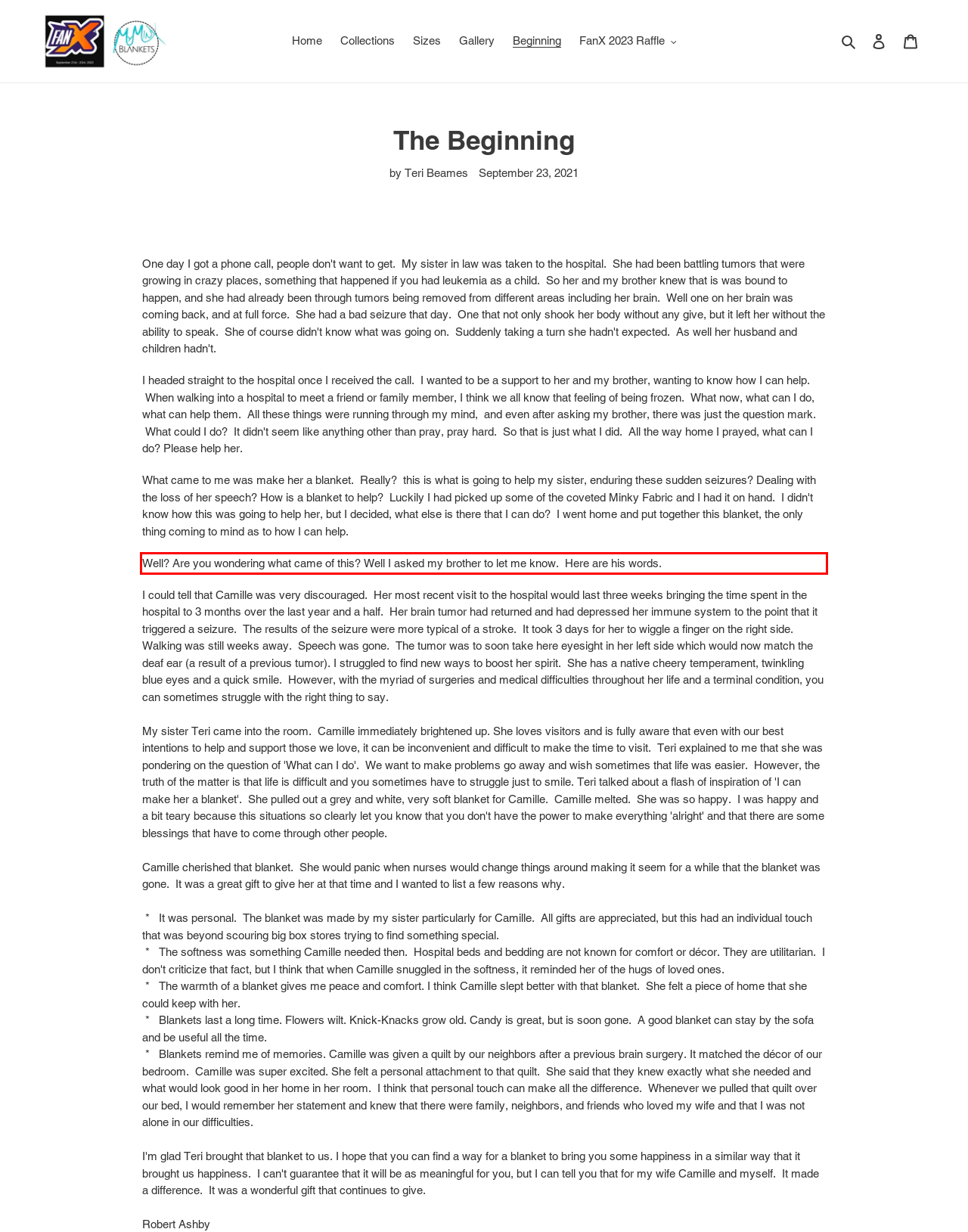Within the provided webpage screenshot, find the red rectangle bounding box and perform OCR to obtain the text content.

Well? Are you wondering what came of this? Well I asked my brother to let me know. Here are his words.